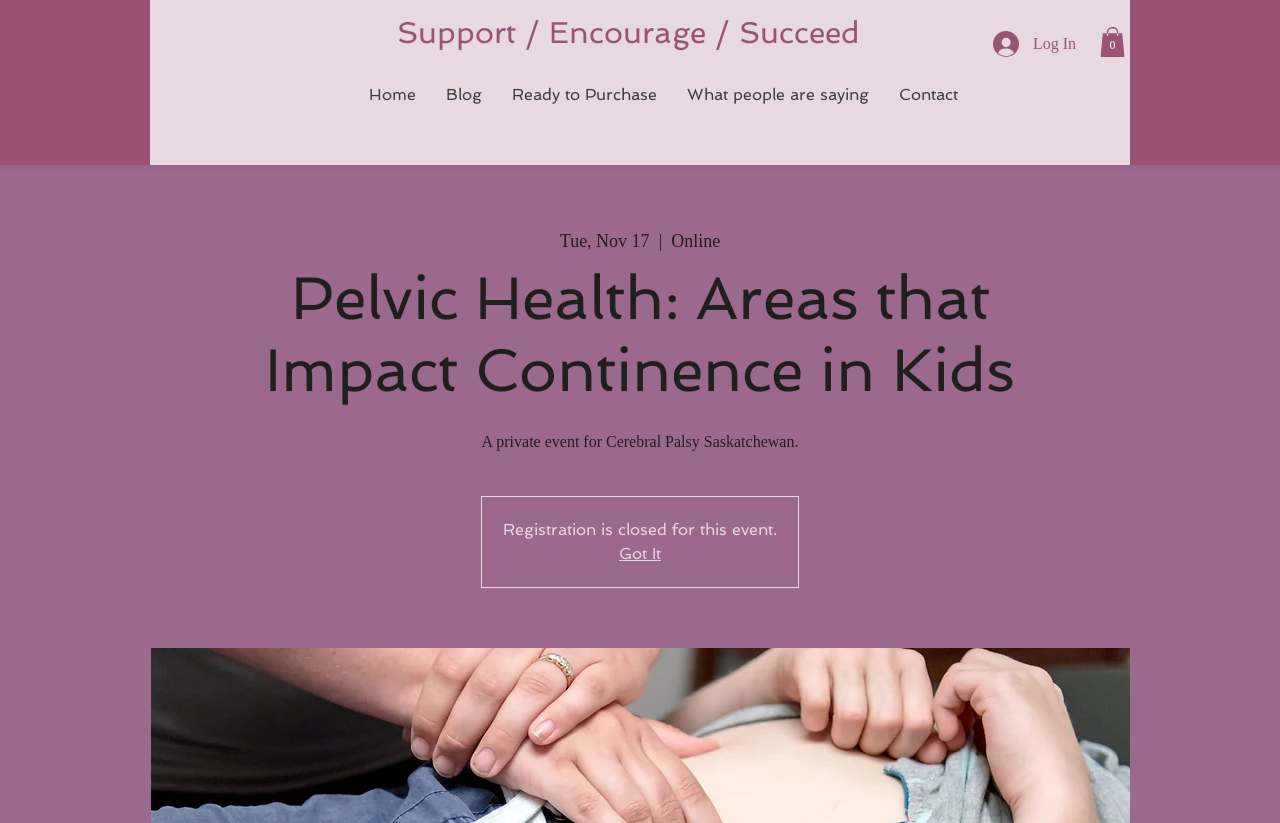Find the bounding box coordinates of the UI element according to this description: "Applications".

None